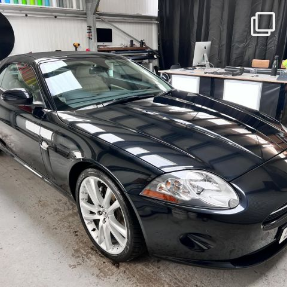Use a single word or phrase to answer the following:
What type of vehicle is being detailed?

Jaguar XK